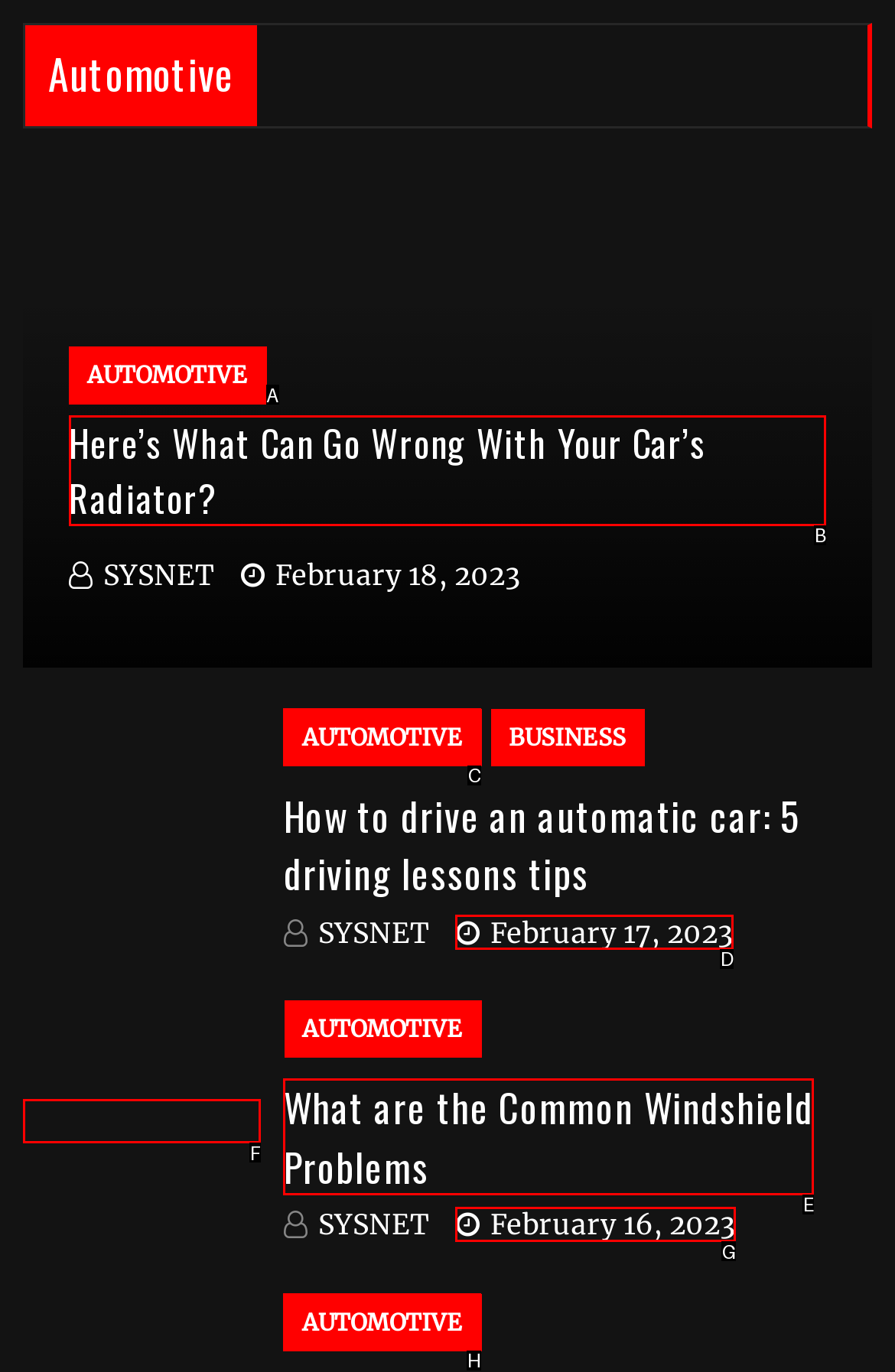Determine which option you need to click to execute the following task: Read 'Here’s What Can Go Wrong With Your Car’s Radiator?'. Provide your answer as a single letter.

B